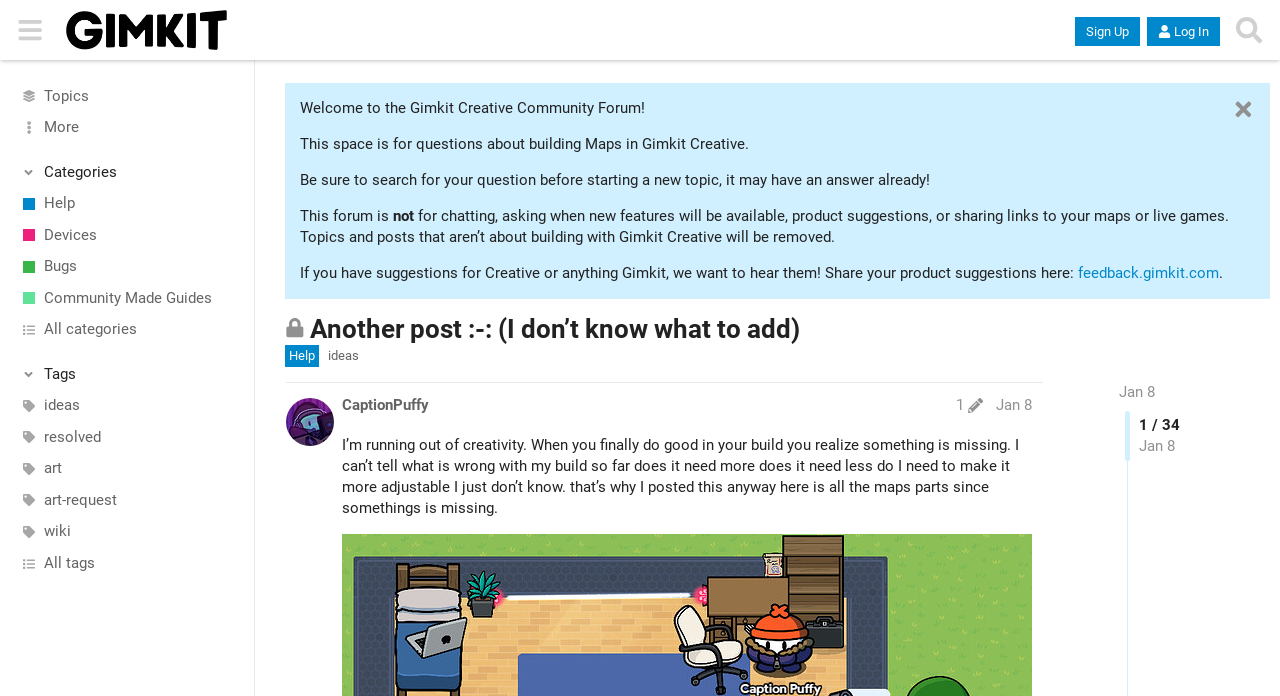What is the author of the post edit history?
Look at the image and provide a detailed response to the question.

The author of the post edit history can be found in the post edit history section, which states 'CaptionPuffy post edit history Jan 8'. This indicates that the author of the post edit history is CaptionPuffy.